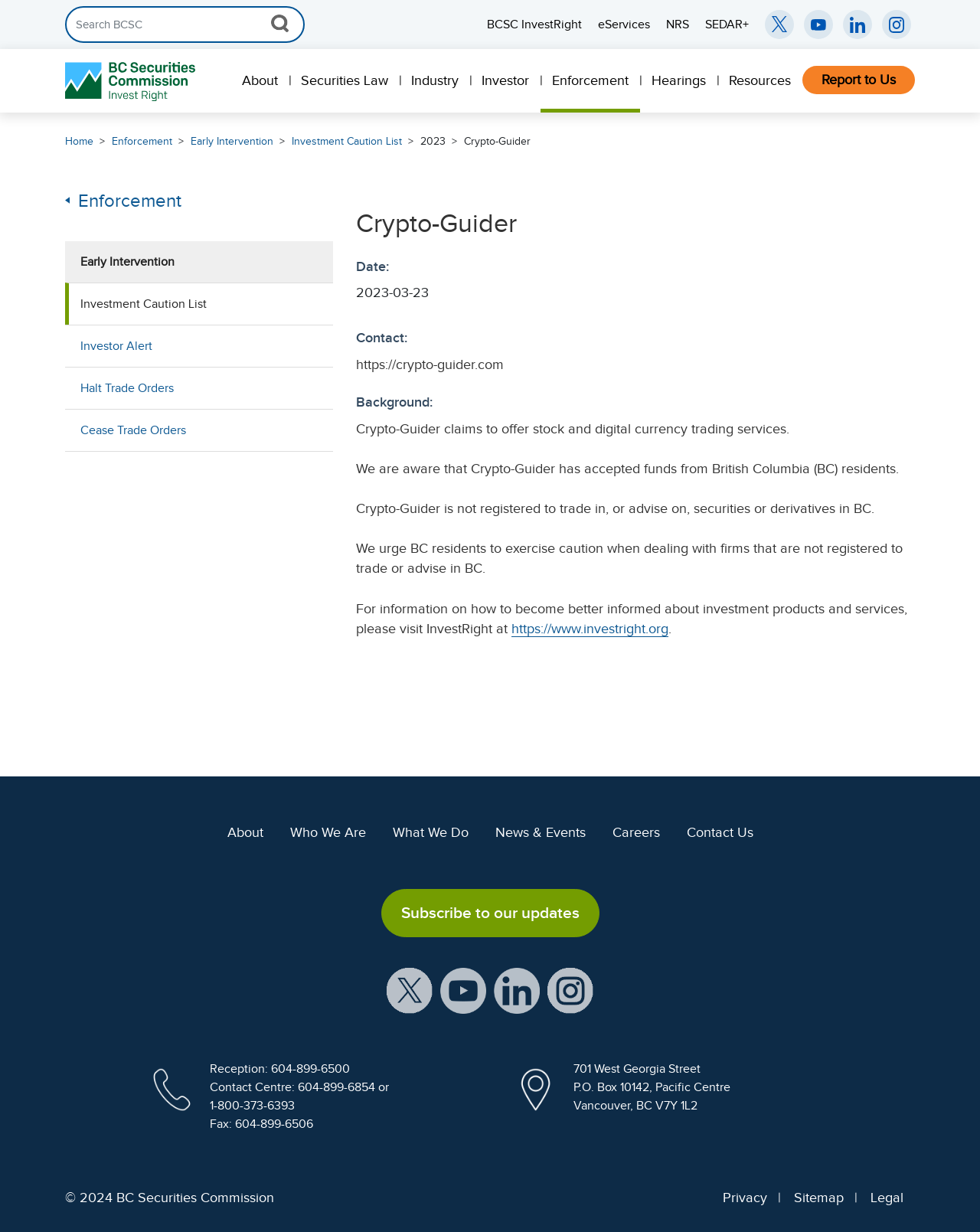Determine the bounding box coordinates of the element that should be clicked to execute the following command: "Search for something".

[0.066, 0.005, 0.311, 0.035]